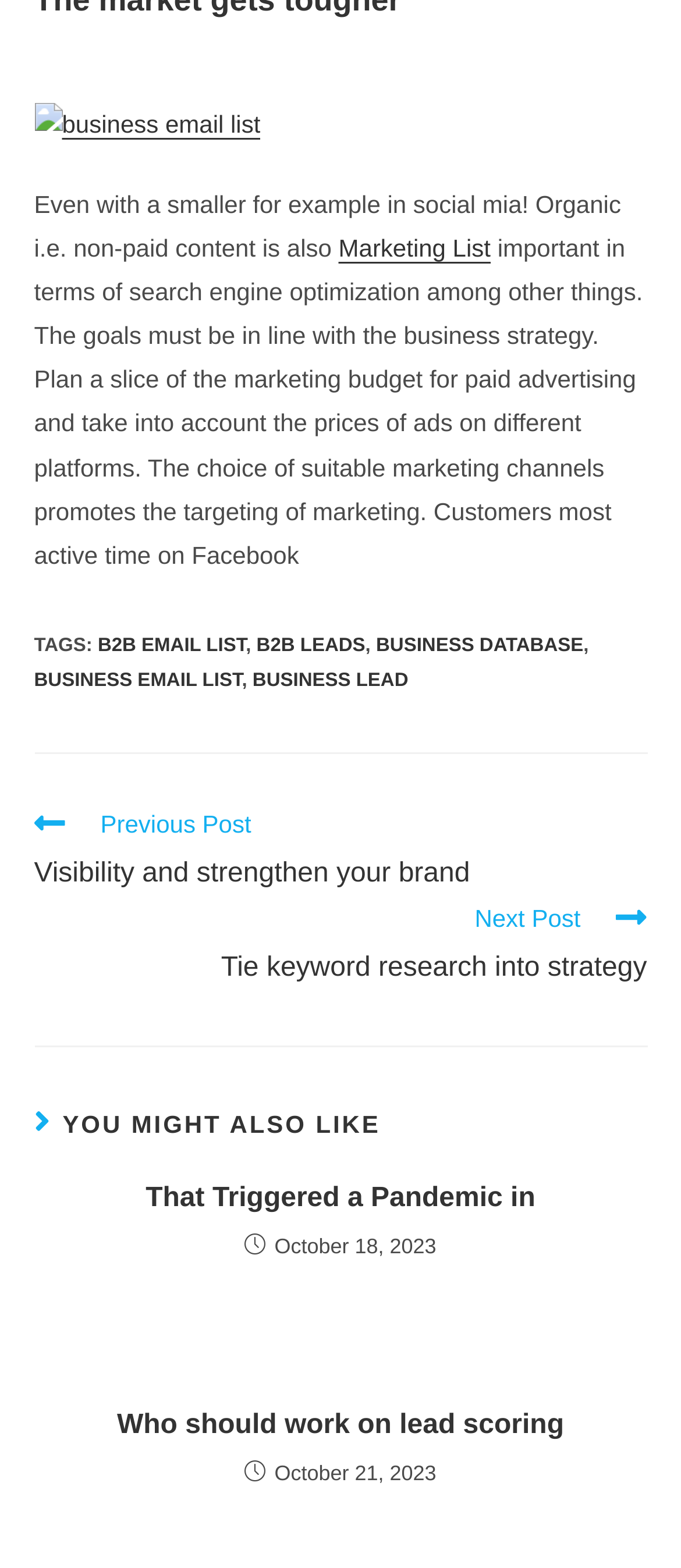Can you find the bounding box coordinates of the area I should click to execute the following instruction: "Explore B2B email list"?

[0.144, 0.405, 0.361, 0.419]